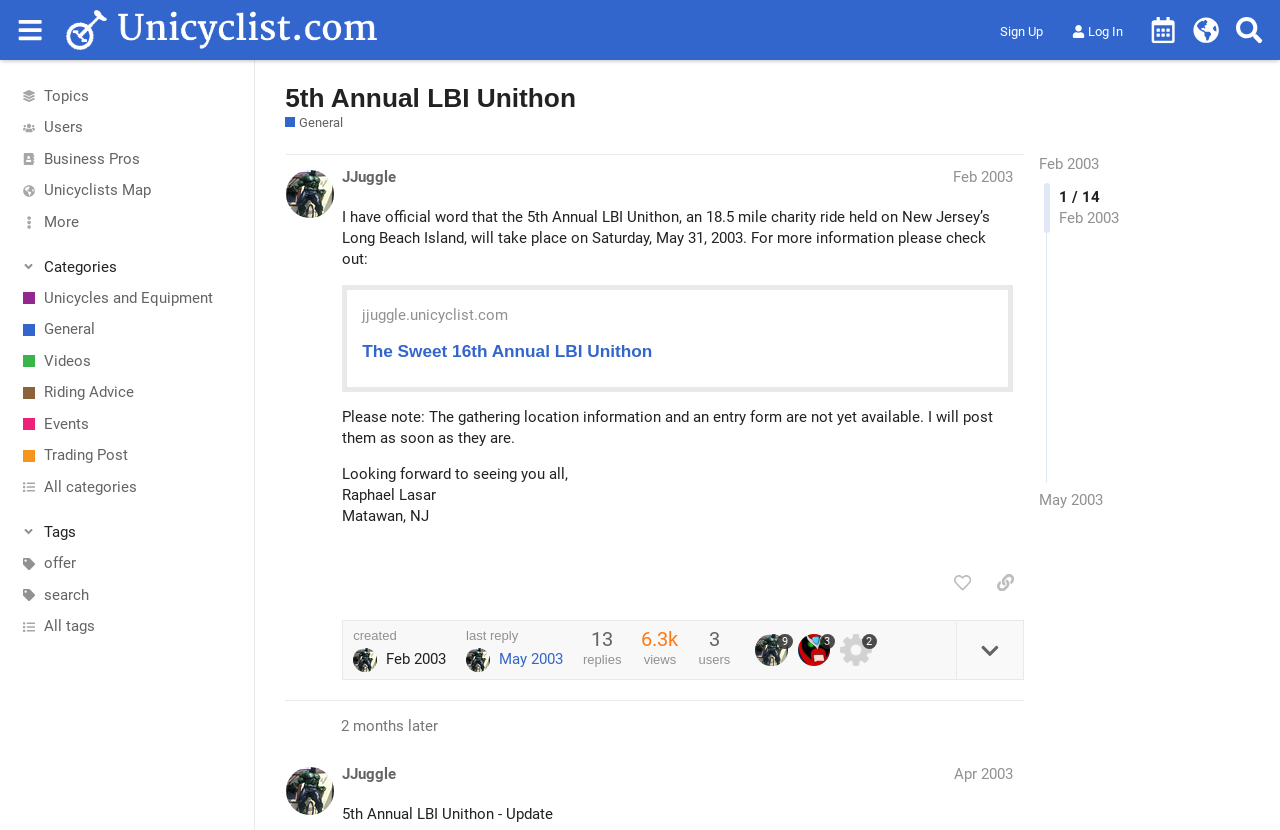Explain the contents of the webpage comprehensively.

This webpage is about the 5th Annual LBI Unithon, a charity ride event. At the top, there is a header section with a button to expand the sidebar, a link to Unicyclist.com, and buttons to sign up and log in. On the right side of the header, there are links to various pages, including Unicycle Calendar, Unicycle World Map, and Search.

Below the header, there is a navigation menu with links to different categories, such as Topics, Users, Business Pros, and Unicyclists Map. Each category has an associated image. There is also a button to expand or collapse the menu.

The main content of the page is a discussion forum. The first post is from JJuggle, dated February 2003, and it announces the 5th Annual LBI Unithon event. The post includes details about the event, such as the date and location, and a link to a website for more information. There are also responses to the post, with the most recent one dated May 2003.

On the right side of the page, there is a sidebar with links to various categories, such as Unicycles and Equipment, General, Videos, and Events. There are also links to specific tags, such as "offer" and "search". At the bottom of the sidebar, there is a section with links to different months, such as February 2003 and May 2003.

Throughout the page, there are various buttons and links to interact with the content, such as liking a post, copying a link, and viewing replies. There are also images and icons associated with different elements on the page.